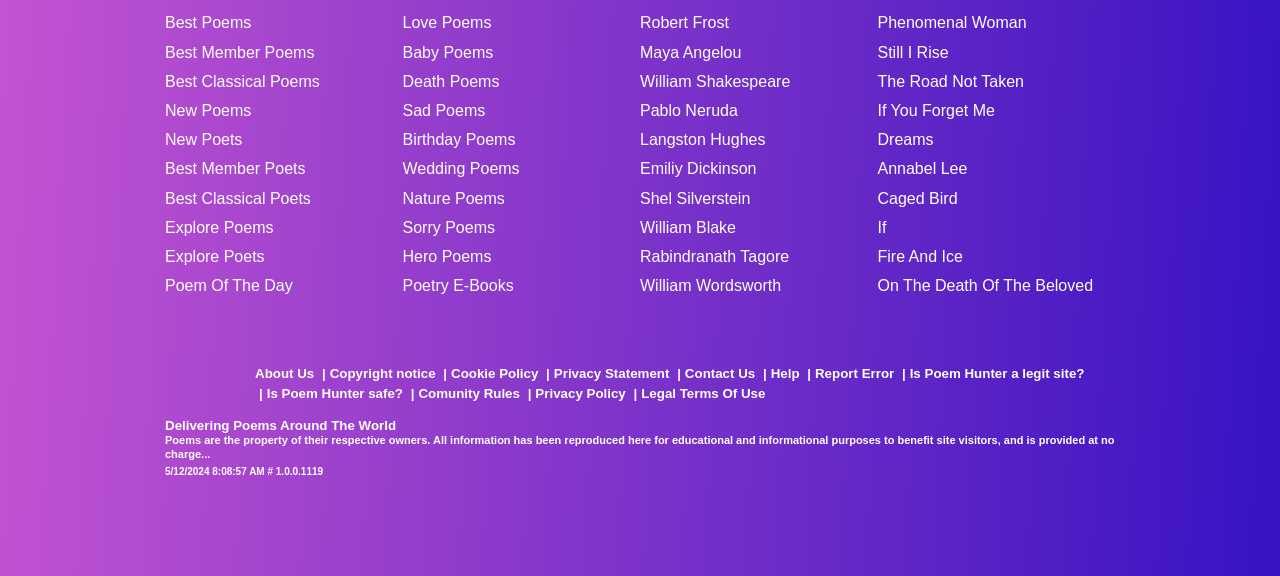Can you pinpoint the bounding box coordinates for the clickable element required for this instruction: "Explore Love Poems"? The coordinates should be four float numbers between 0 and 1, i.e., [left, top, right, bottom].

[0.314, 0.023, 0.5, 0.057]